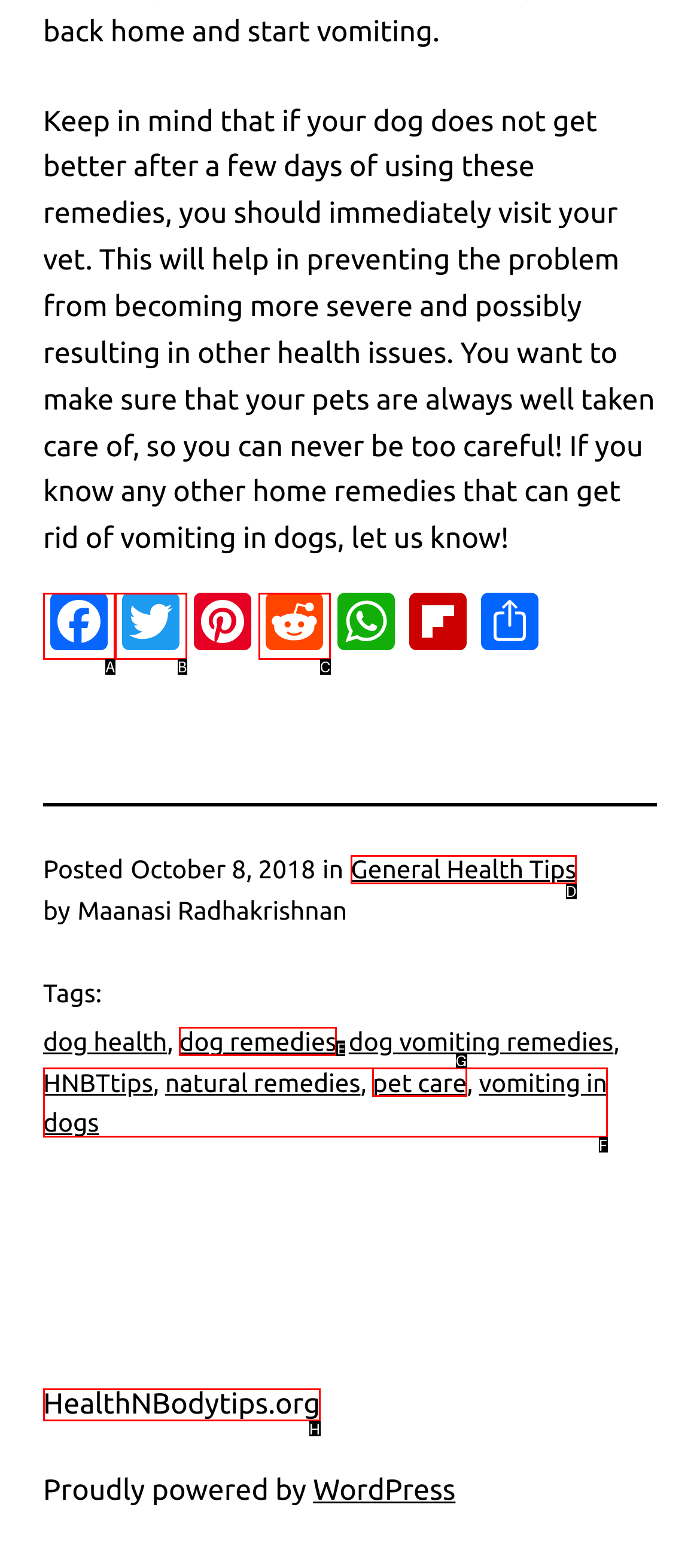Select the letter that corresponds to this element description: Reddit
Answer with the letter of the correct option directly.

C